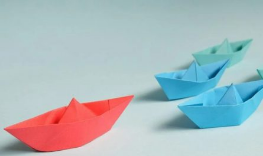Provide a comprehensive description of the image.

The image showcases a creative arrangement of origami paper boats, with one striking red boat prominently positioned in the foreground and several blue and green boats trailing behind it. The vibrant colors contrast against a soft, muted background, drawing attention to the intricate folds and craftsmanship of the origami. This visual representation can symbolize themes of leadership and individuality, illustrating how one bold figure (the red boat) can lead the way amidst a group, echoing dynamics often explored in discussions about leadership styles and behaviors in various contexts. The serene composition invites viewers to reflect on the importance of guidance and taking initiative.